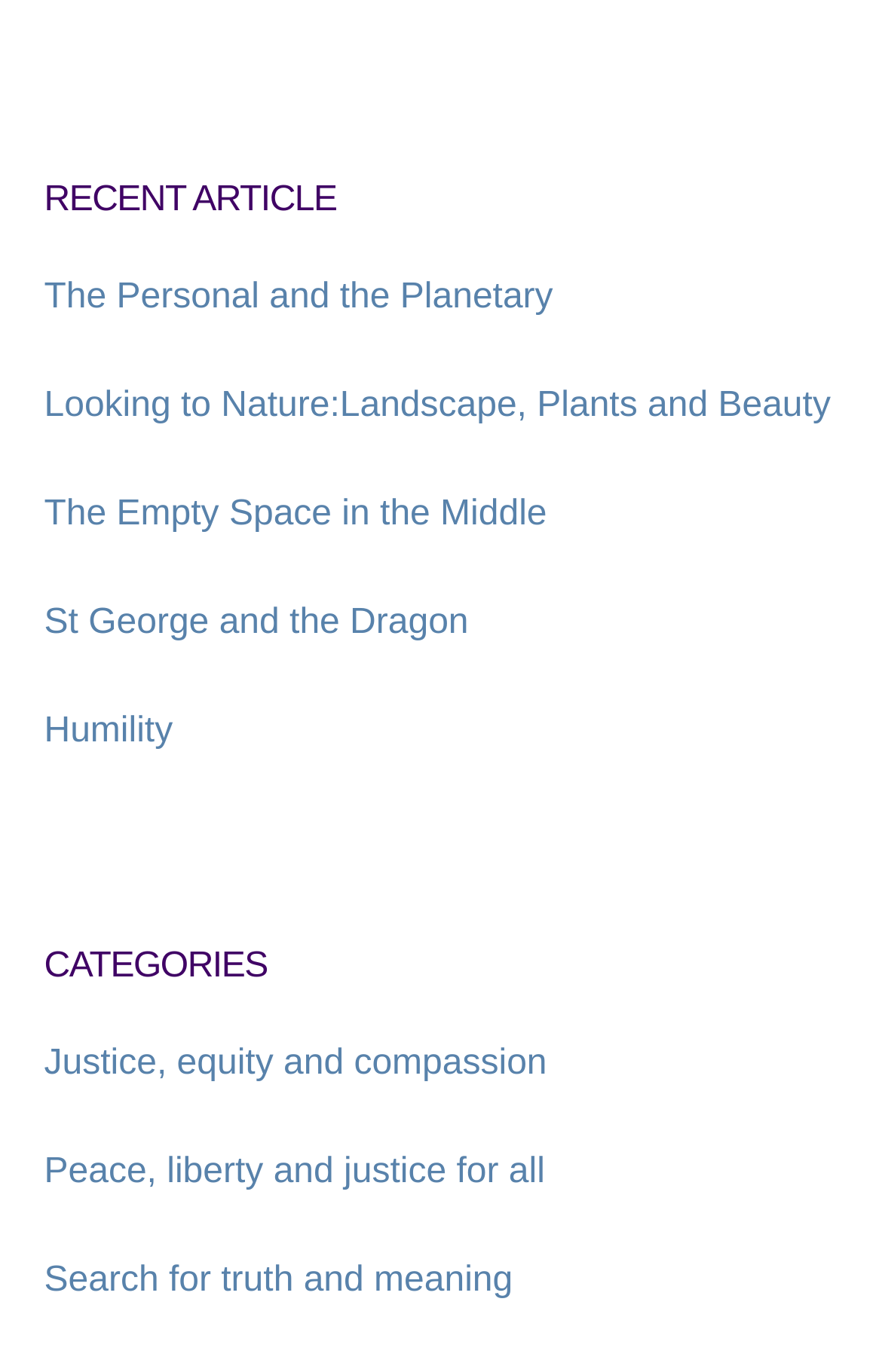How many categories are listed on the webpage?
Utilize the information in the image to give a detailed answer to the question.

The webpage has a 'CATEGORIES' heading, under which three links are listed: 'Justice, equity and compassion', 'Peace, liberty and justice for all', and 'Search for truth and meaning'. Therefore, there are three categories listed.